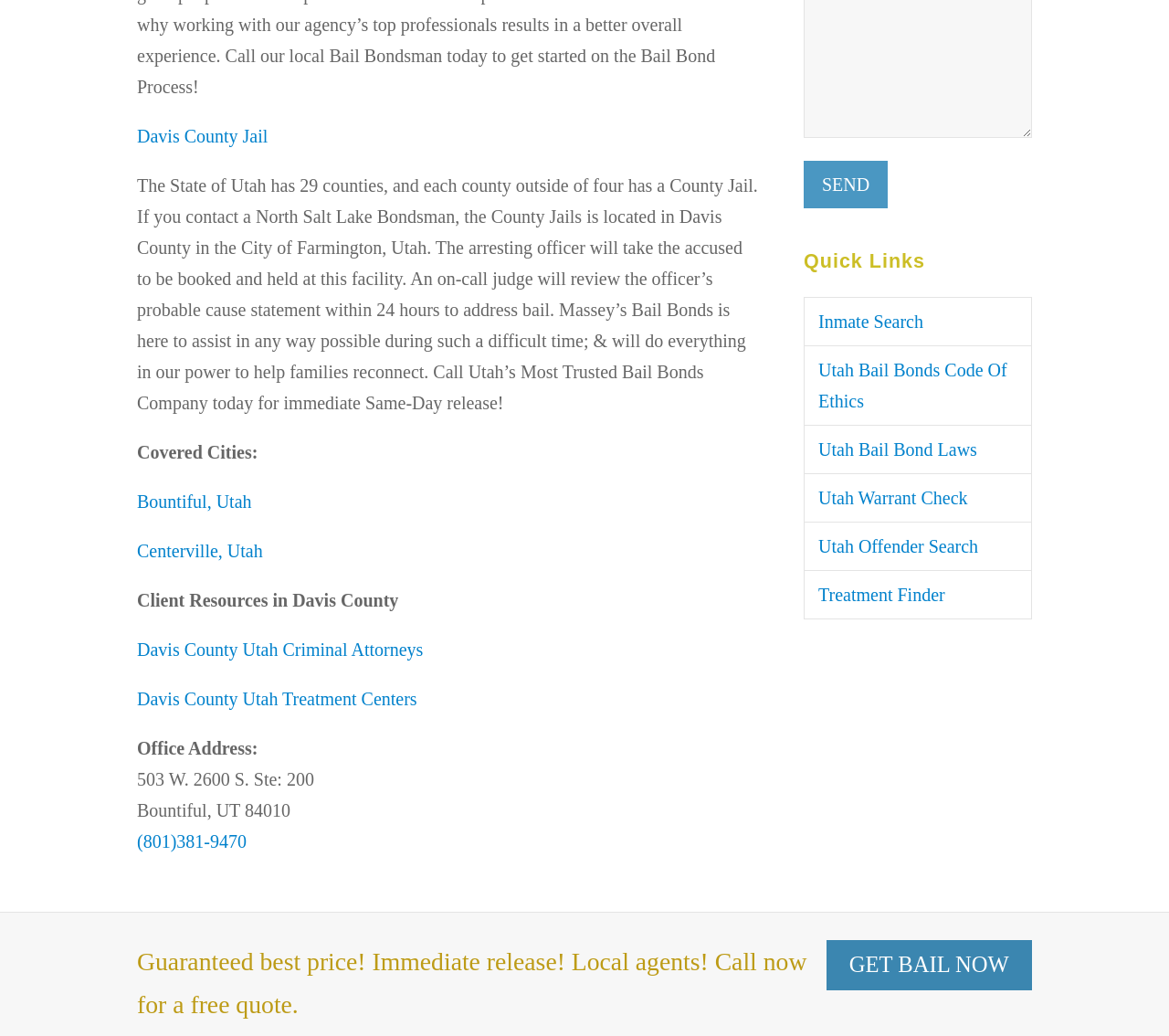Please identify the bounding box coordinates of where to click in order to follow the instruction: "Click the '(801)381-9470' phone number".

[0.117, 0.802, 0.211, 0.822]